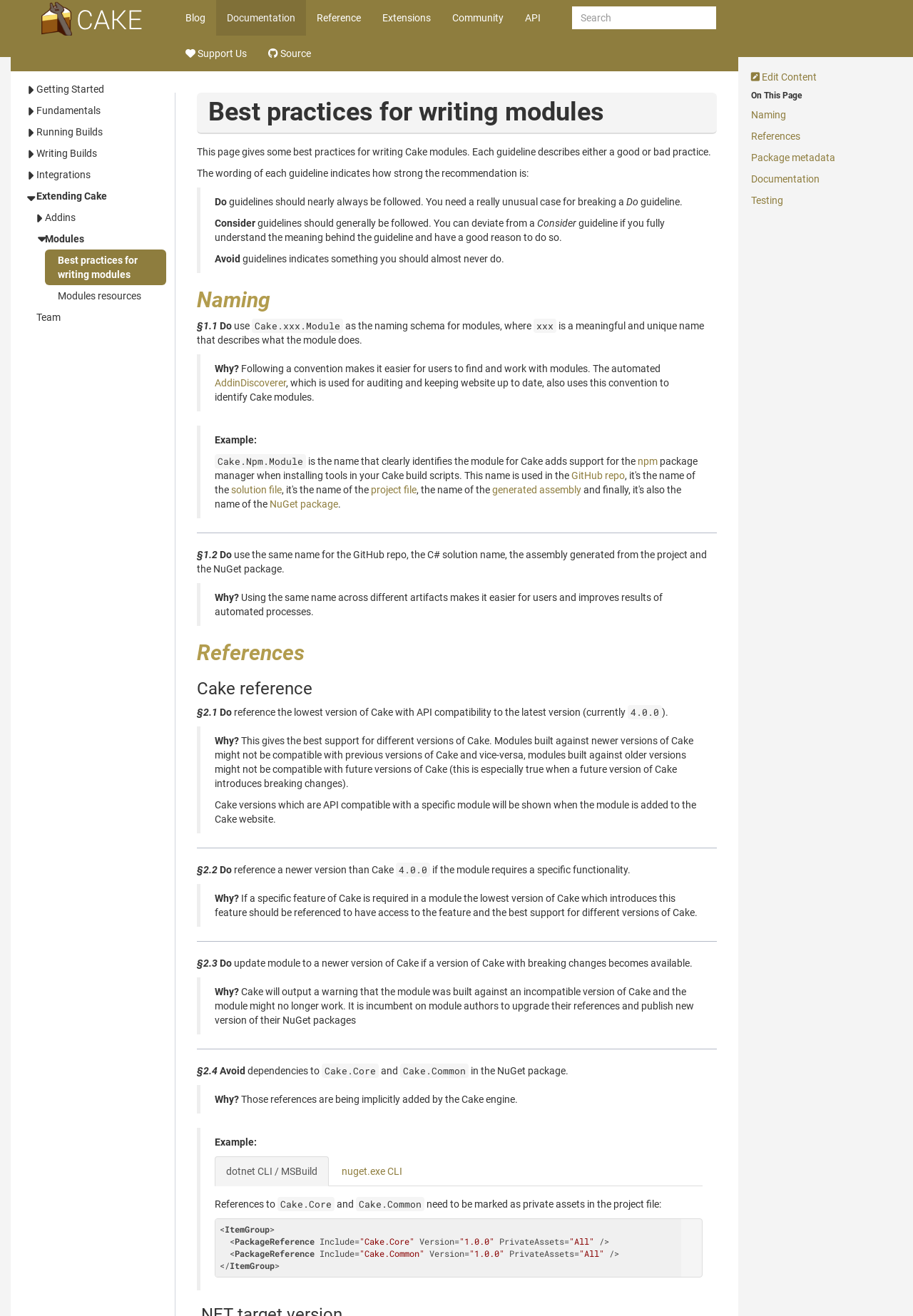What should be the same for the GitHub repo, solution name, assembly, and NuGet package?
Provide a detailed and extensive answer to the question.

According to the webpage, the name of the GitHub repo, the C# solution name, the assembly generated from the project, and the NuGet package should all be the same.